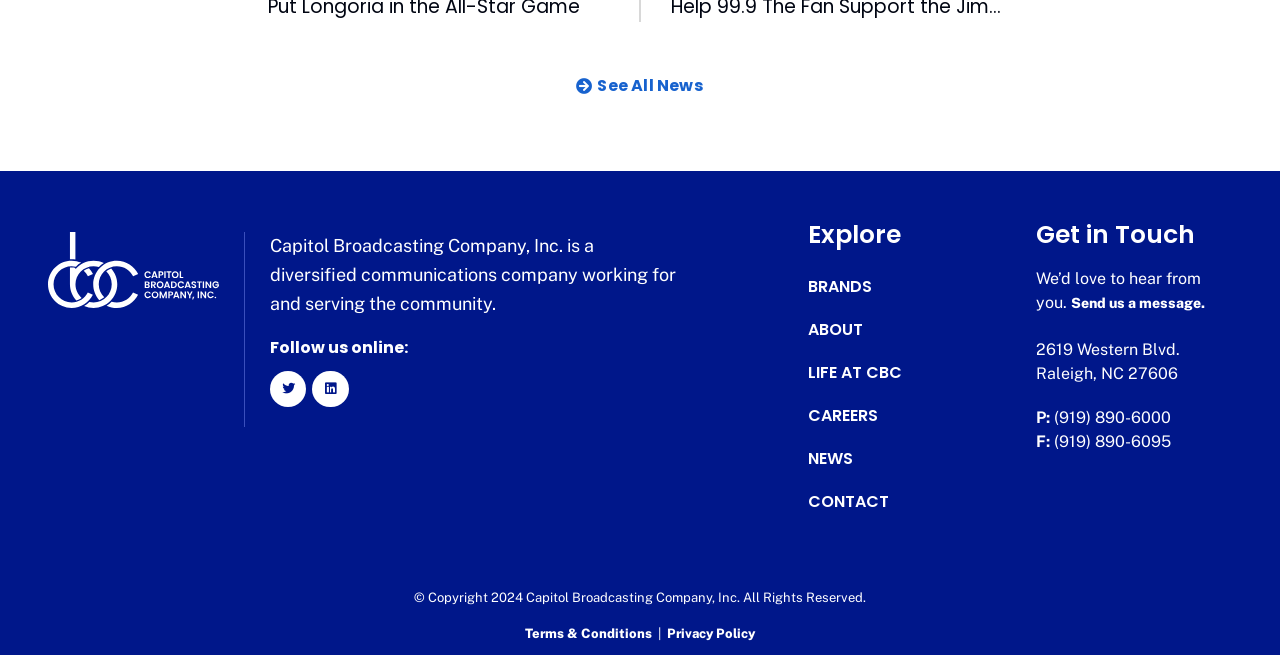What is the address of the company?
Using the information presented in the image, please offer a detailed response to the question.

The address can be found in the StaticText elements, with the street address '2619 Western Blvd.' and the city, state, and zip code 'Raleigh, NC 27606' listed separately.